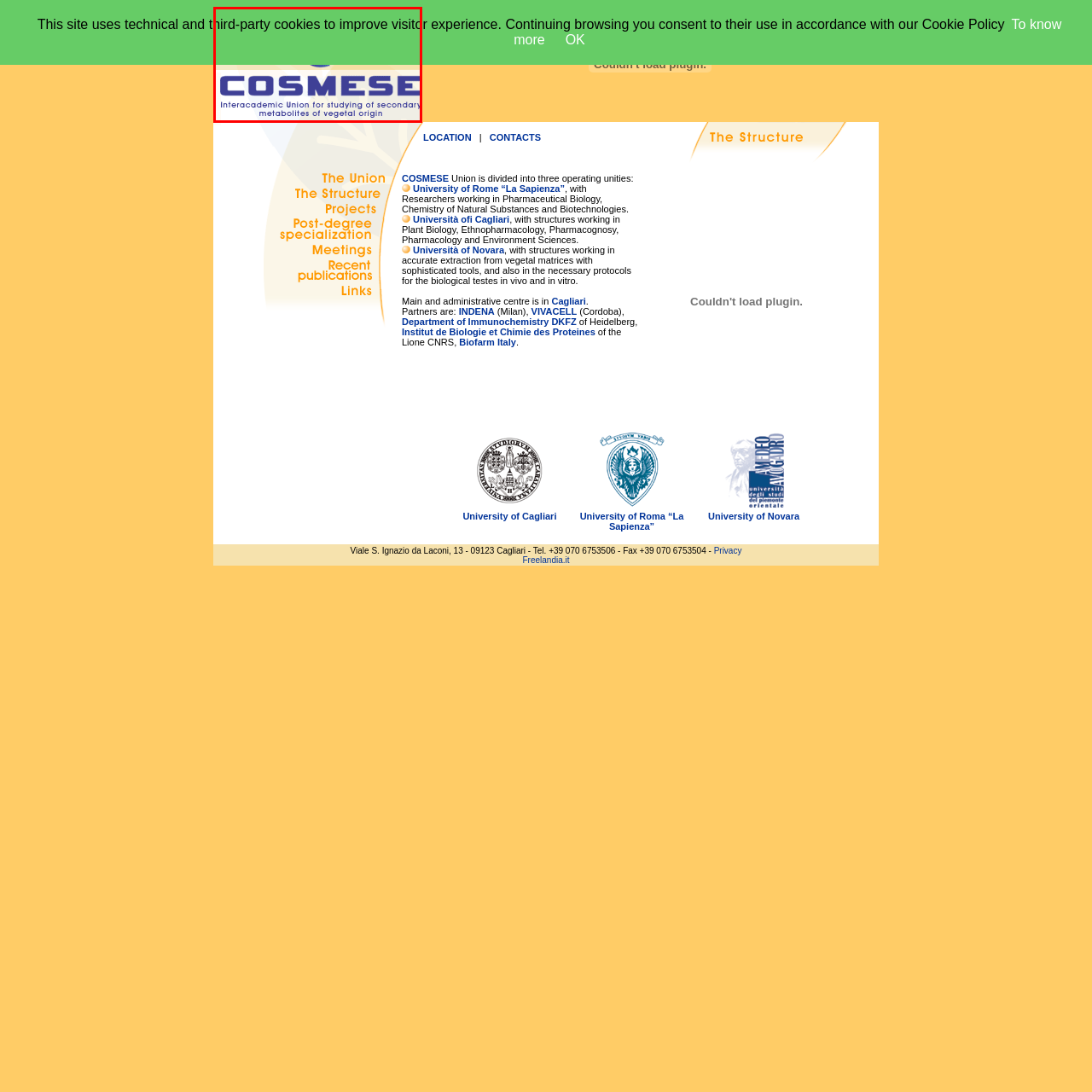Offer a thorough and descriptive summary of the image captured in the red bounding box.

The image features the logo of COSMESE, which stands for "Interacademic Union for studying of secondary metabolites of vegetal origin." The logo is prominently displayed in bold blue letters, emphasizing its significance in the field of academic collaboration focused on plant-derived metabolites. The text below the logo provides a succinct description of the union's purpose, highlighting its commitment to research in this specialized area. This visual element showcases the union's identity and mission, serving as a focal point for viewers interested in the scientific study of natural substances. The green banner above the logo indicates a message about third-party cookies aimed at enhancing user experience on the website.